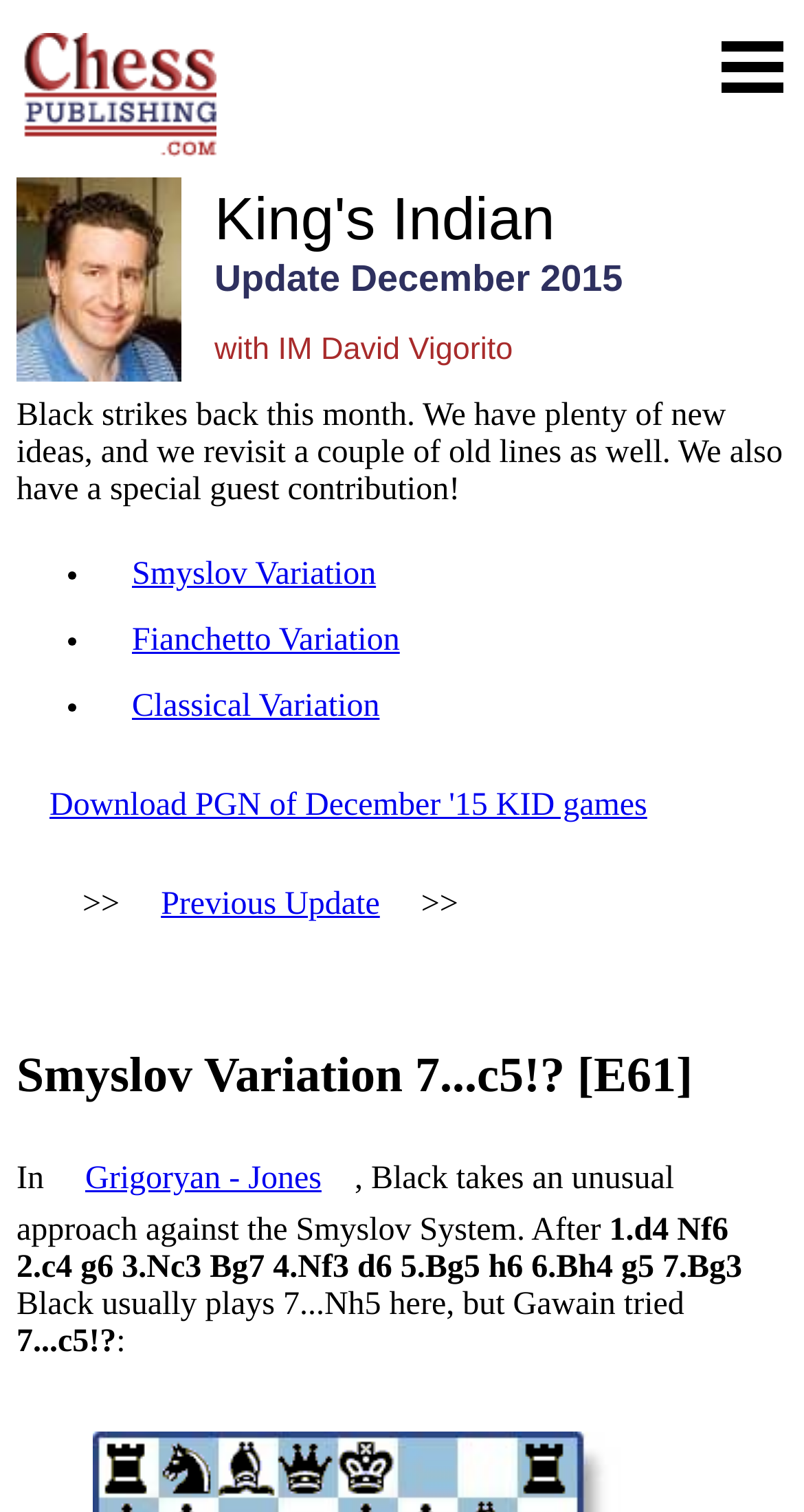What is the response to 1.d4 Nf6 2.c4 g6 3.Nc3 Bg7 4.Nf3 d6 5.Bg5 h6 6.Bh4 g5 7.Bg3?
Answer the question with detailed information derived from the image.

The webpage provides a chess analysis, and the text '1.d4 Nf6 2.c4 g6 3.Nc3 Bg7 4.Nf3 d6 5.Bg5 h6 6.Bh4 g5 7.Bg3' is followed by 'Black usually plays 7...Nh5 here, but Gawain tried 7...c5!?'. This suggests that the response to the given sequence of moves is 7...c5!?.